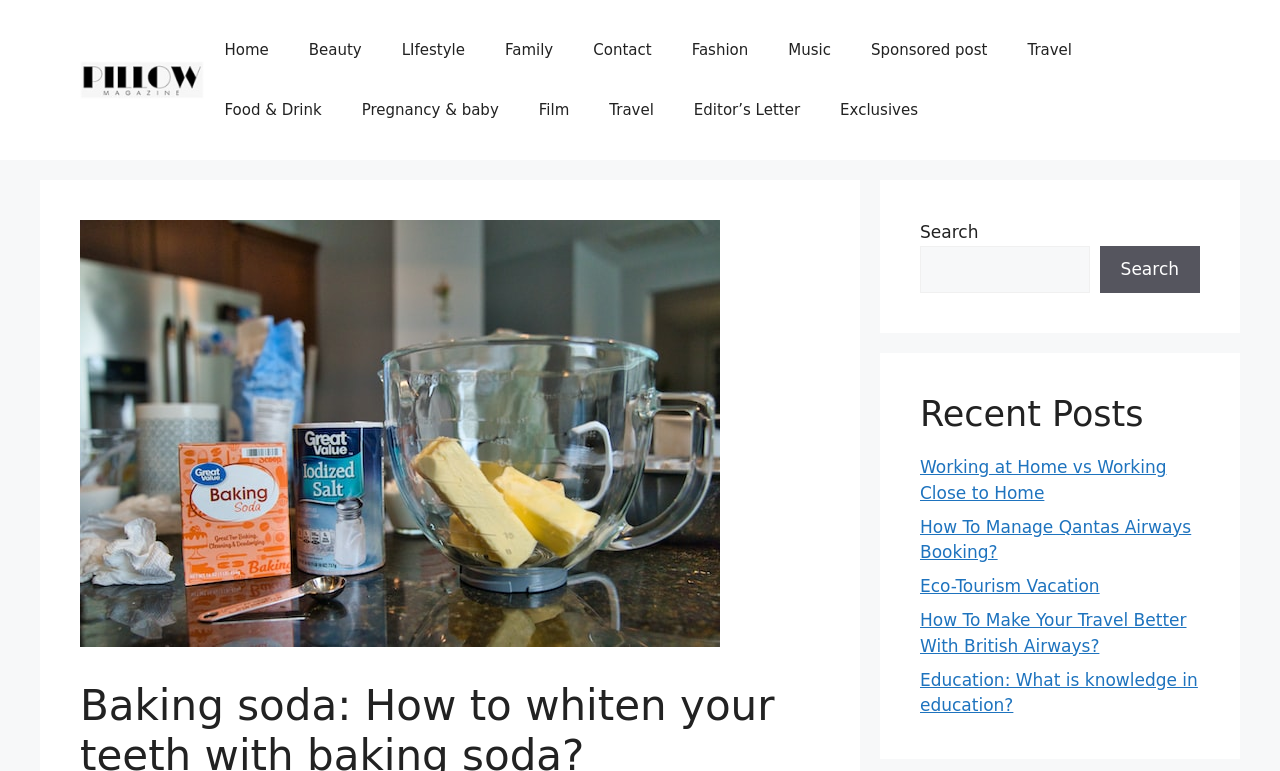Predict the bounding box coordinates of the area that should be clicked to accomplish the following instruction: "Search for something". The bounding box coordinates should consist of four float numbers between 0 and 1, i.e., [left, top, right, bottom].

[0.719, 0.318, 0.851, 0.38]